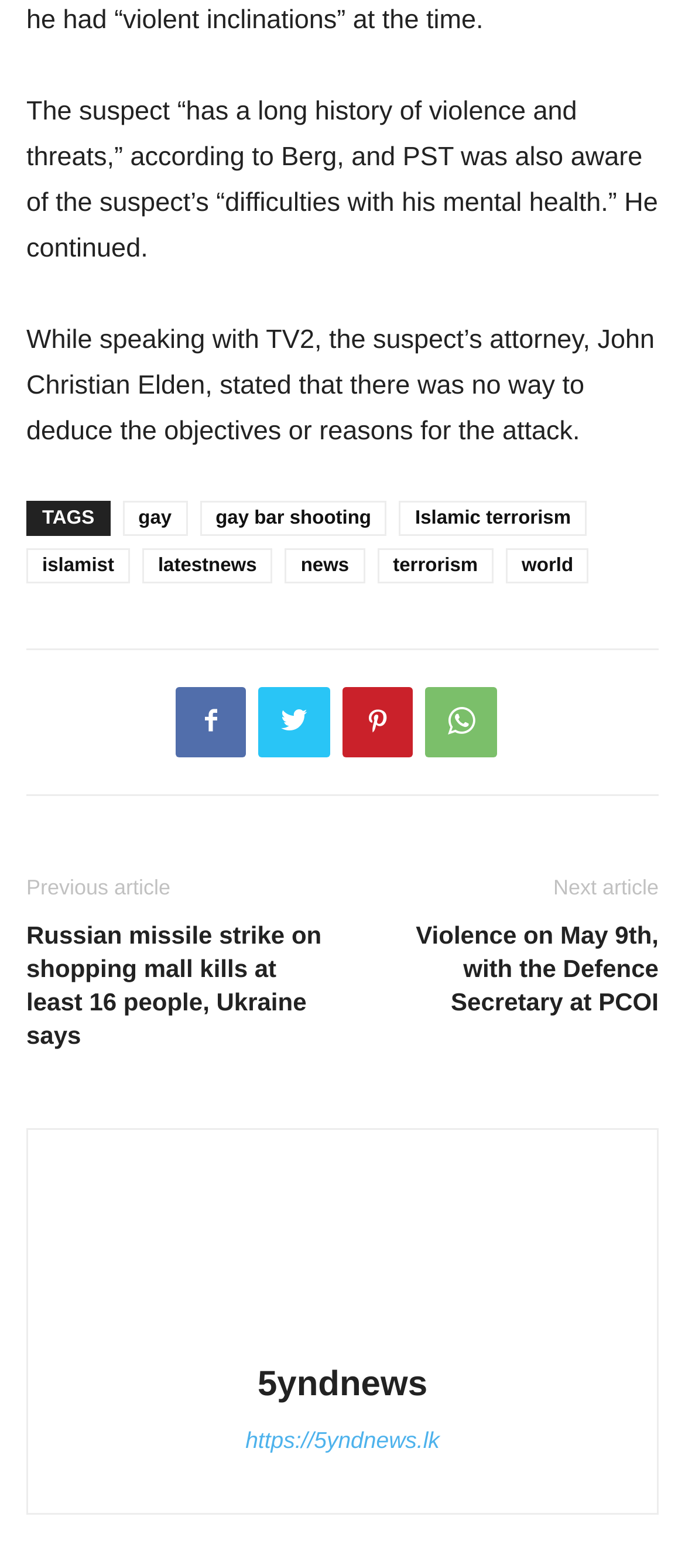Locate the bounding box coordinates of the area you need to click to fulfill this instruction: 'Check the news about 'Islamic terrorism''. The coordinates must be in the form of four float numbers ranging from 0 to 1: [left, top, right, bottom].

[0.583, 0.319, 0.856, 0.342]